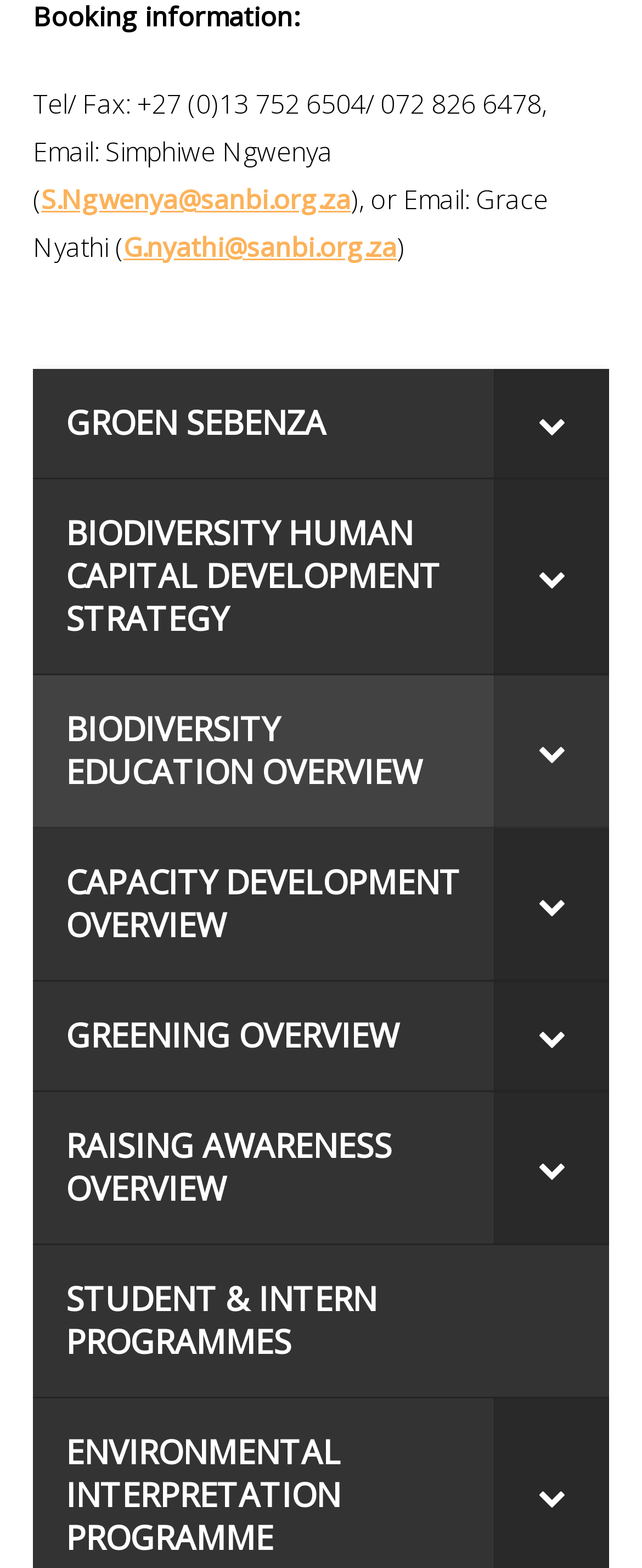Locate the bounding box coordinates of the area you need to click to fulfill this instruction: 'Toggle GROEN SEBENZA submenu'. The coordinates must be in the form of four float numbers ranging from 0 to 1: [left, top, right, bottom].

[0.769, 0.236, 0.949, 0.305]